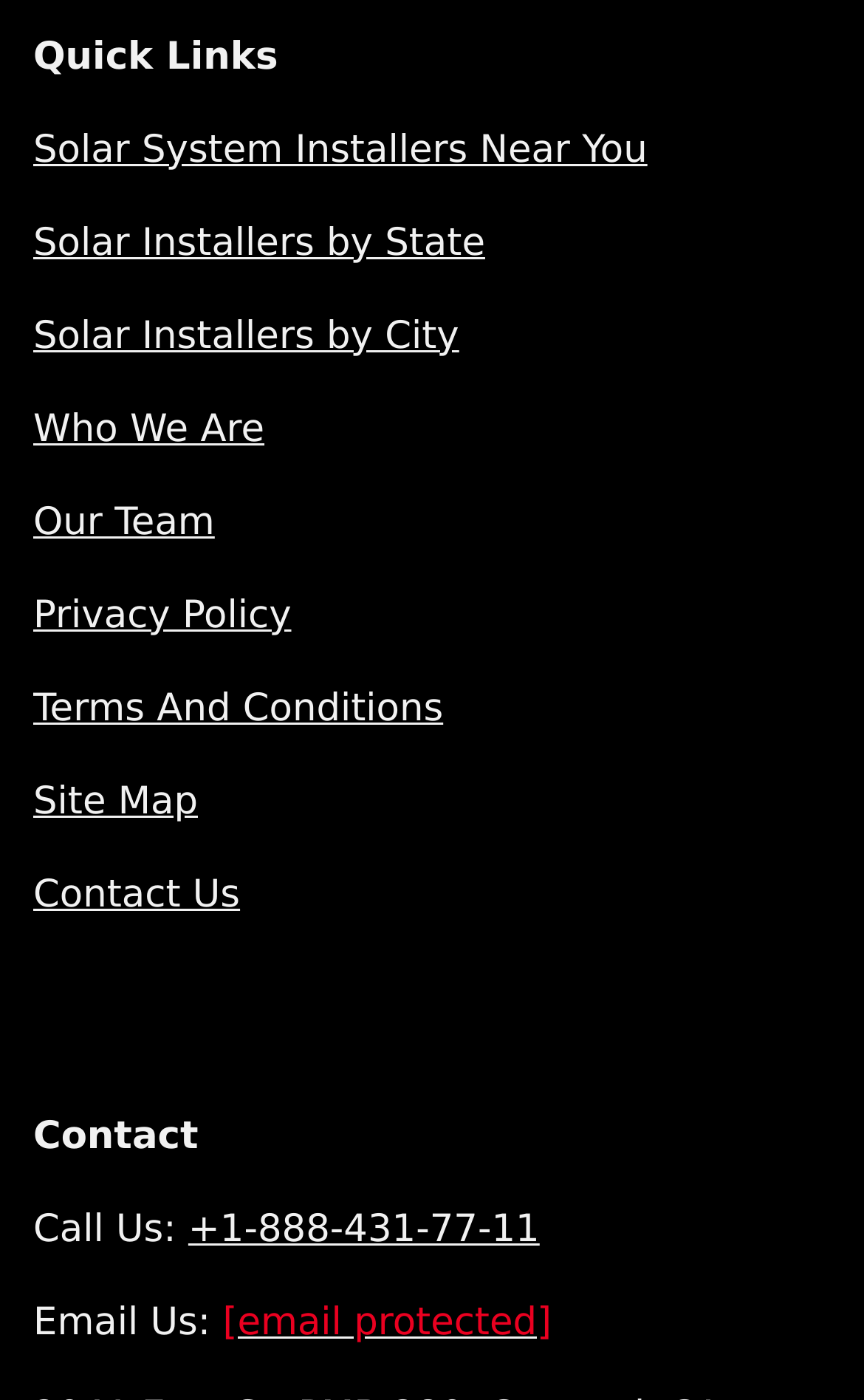Select the bounding box coordinates of the element I need to click to carry out the following instruction: "View solar system installers near you".

[0.038, 0.092, 0.749, 0.123]